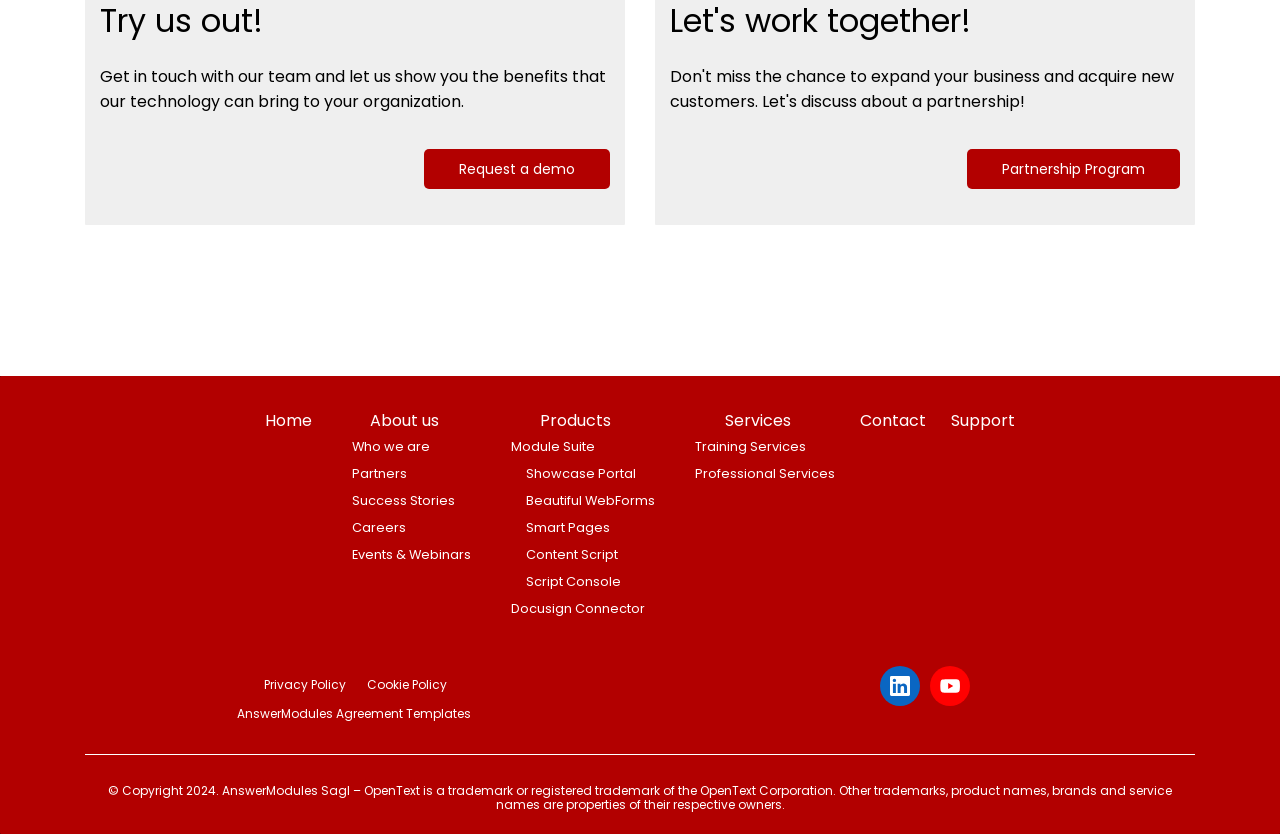What is the copyright year of this website?
Could you answer the question with a detailed and thorough explanation?

The copyright year of this website is 2024, as stated in the static text at the bottom of the page, '© Copyright 2024. AnswerModules Sagl – OpenText is a trademark or registered trademark of the OpenText Corporation.'